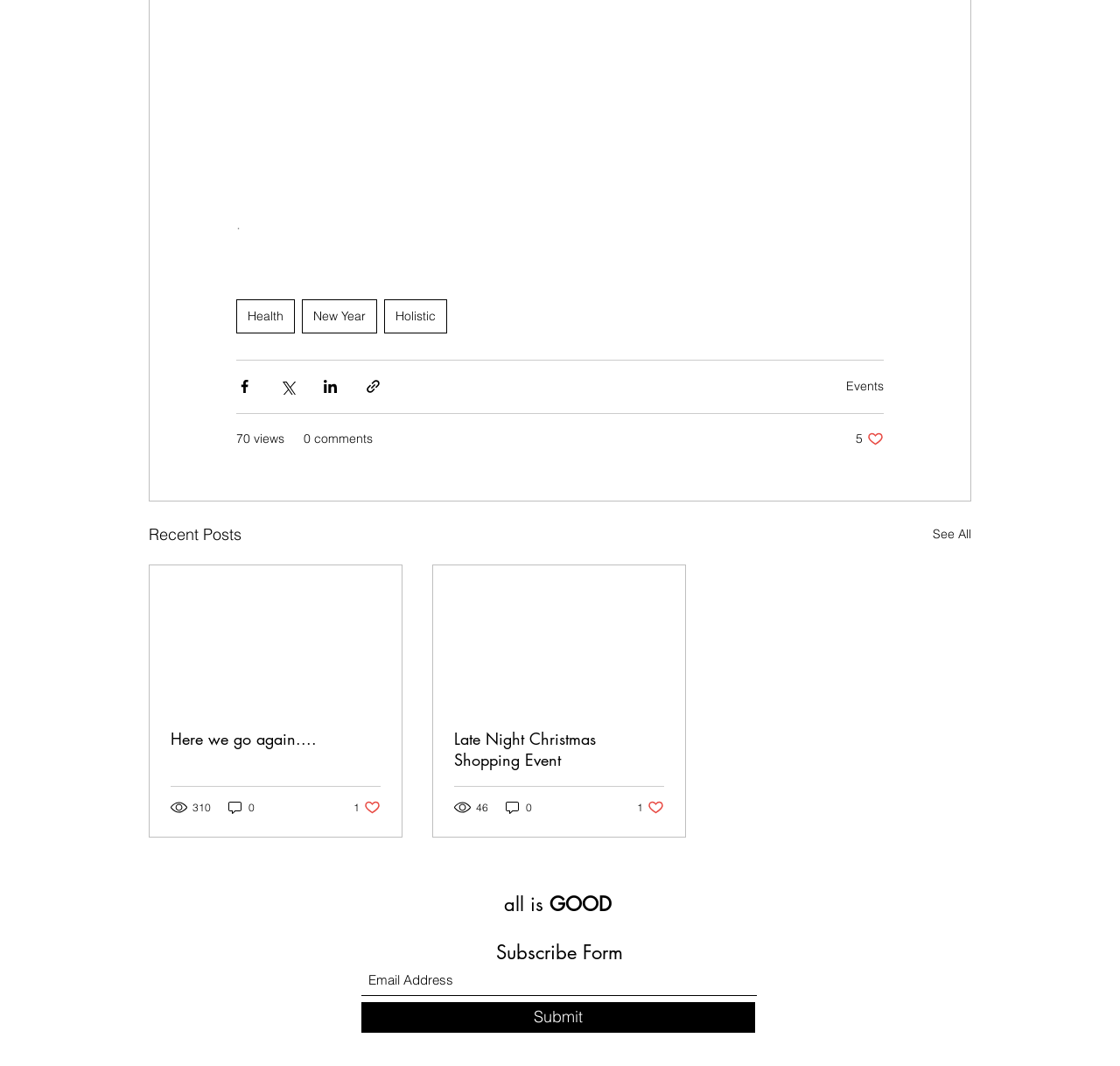Give a short answer using one word or phrase for the question:
What is the purpose of the button 'Submit'?

To submit email address